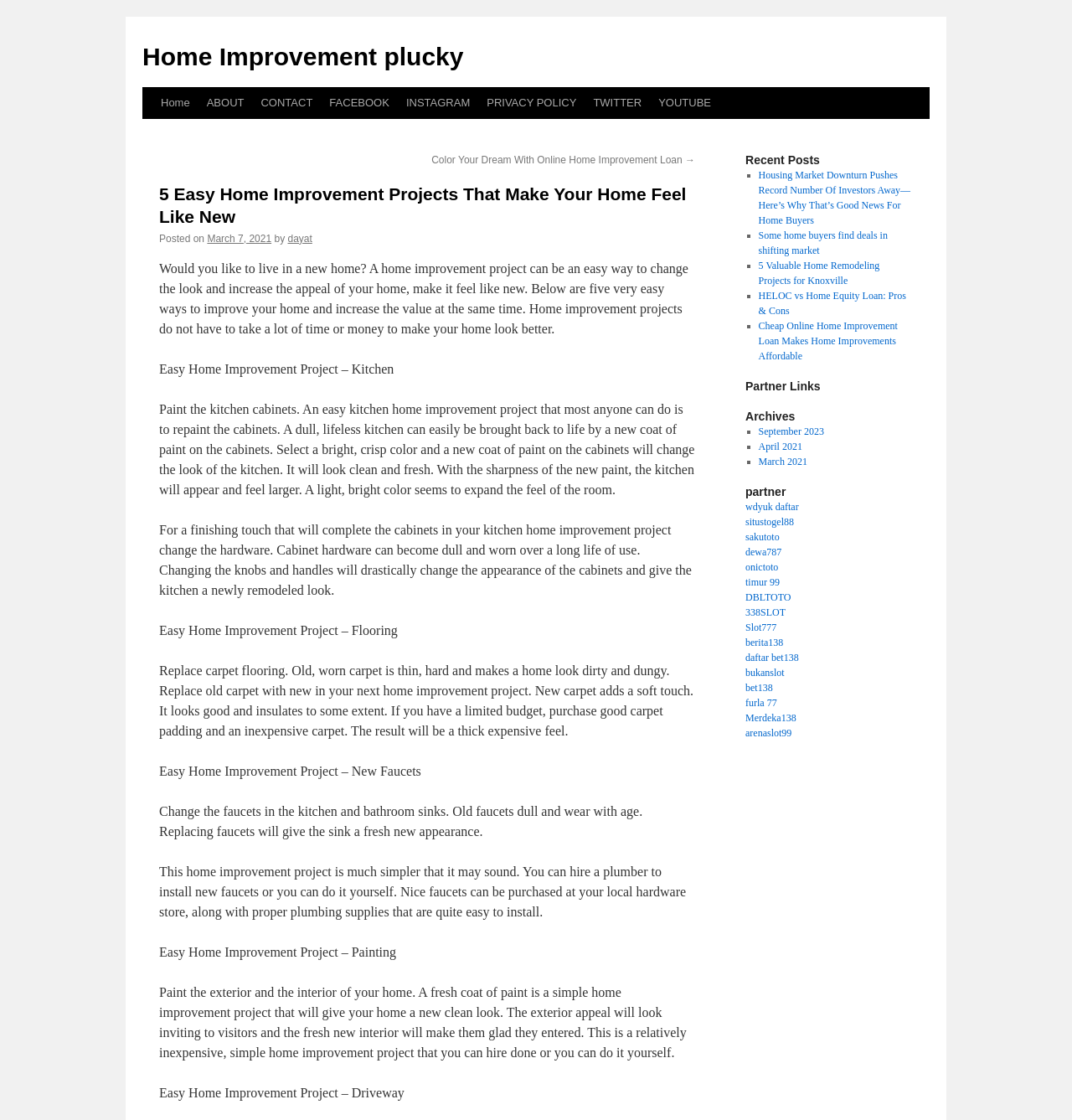How many easy home improvement projects are discussed on this webpage?
Provide an in-depth and detailed explanation in response to the question.

The webpage mentions five easy home improvement projects, including painting the kitchen cabinets, replacing carpet flooring, changing the faucets, painting the exterior and interior of the home, and improving the driveway.